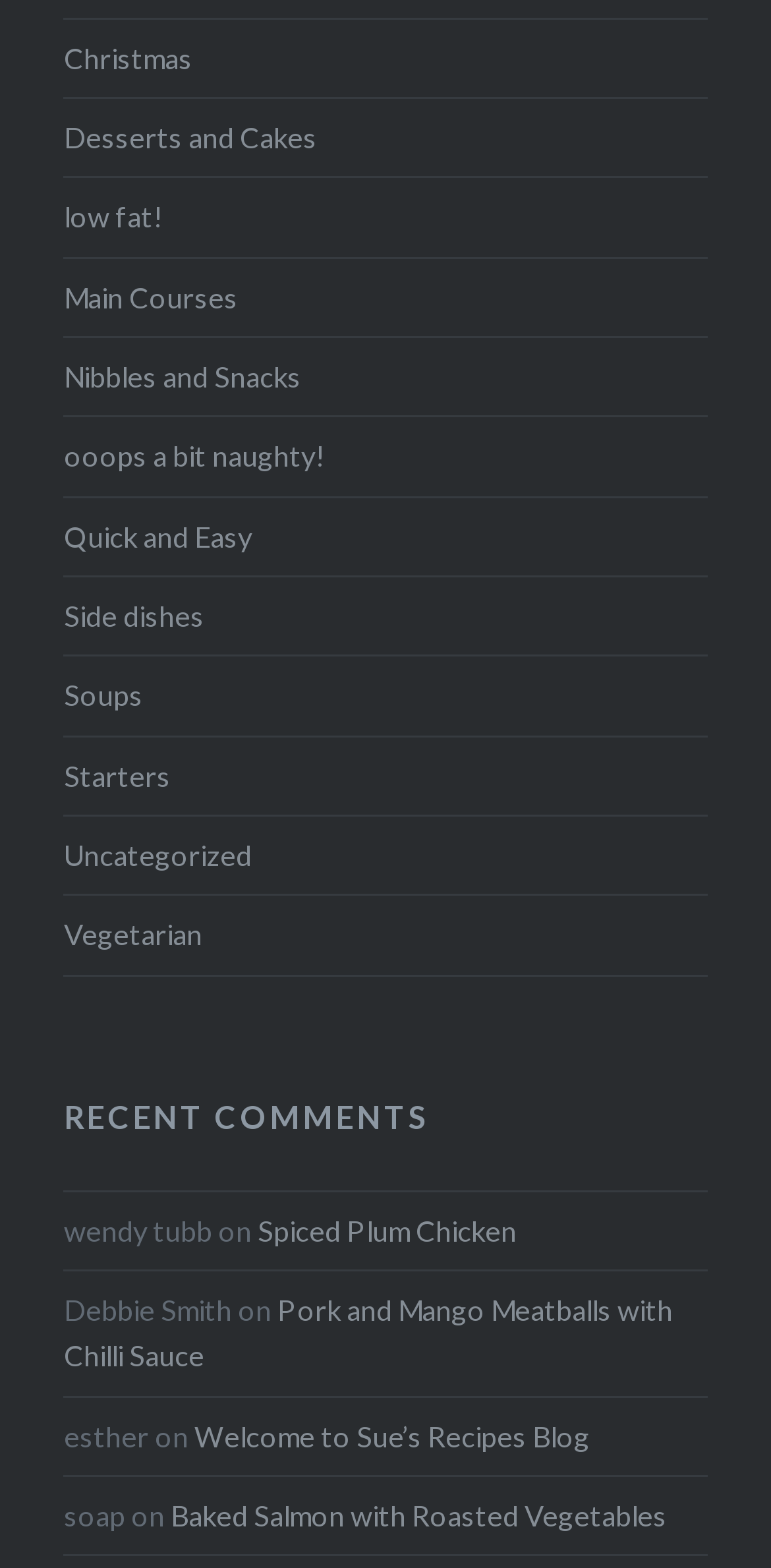How many links are there under 'RECENT COMMENTS'?
Your answer should be a single word or phrase derived from the screenshot.

3